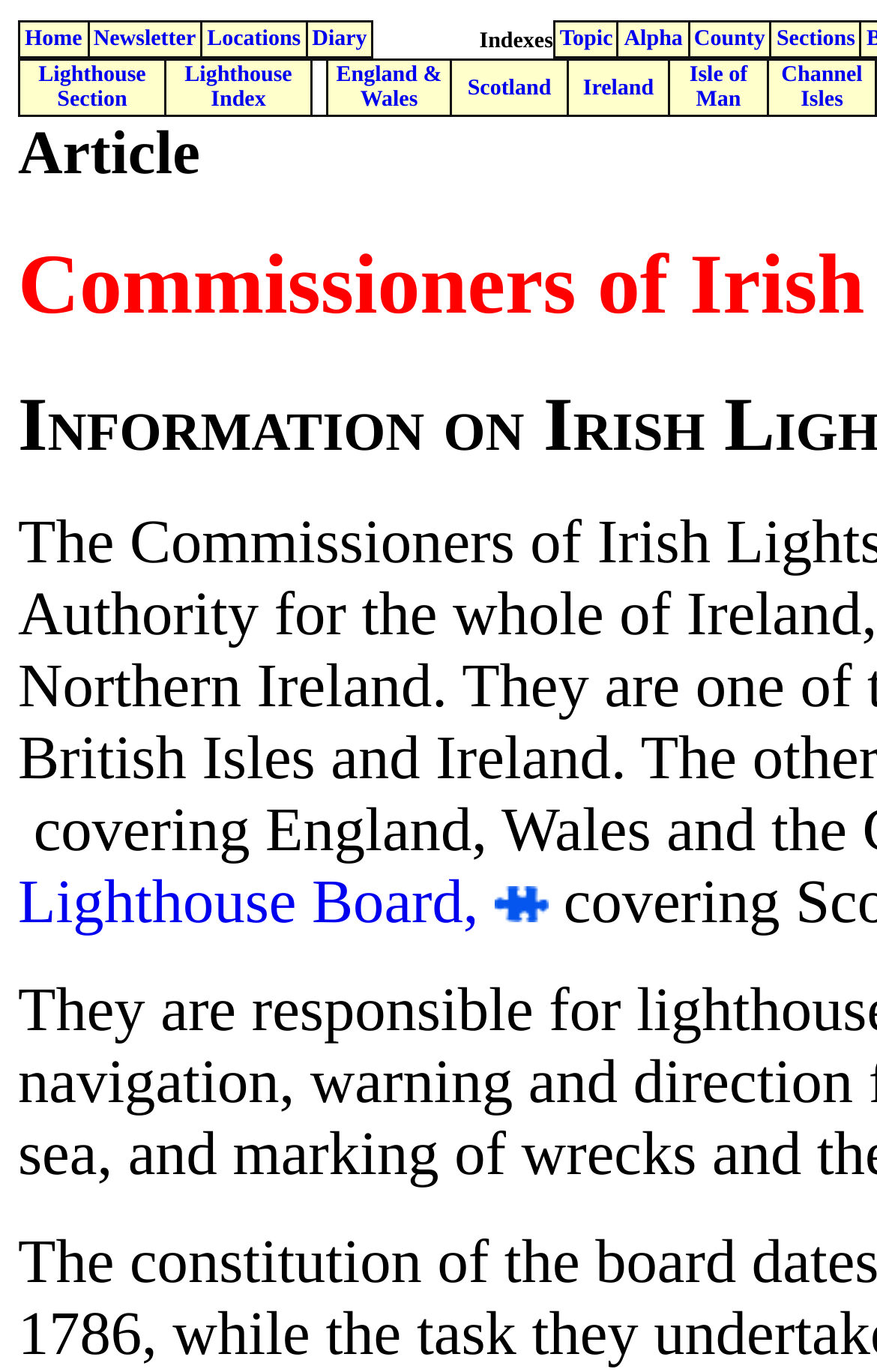Please respond in a single word or phrase: 
How many regions are listed in the table?

6